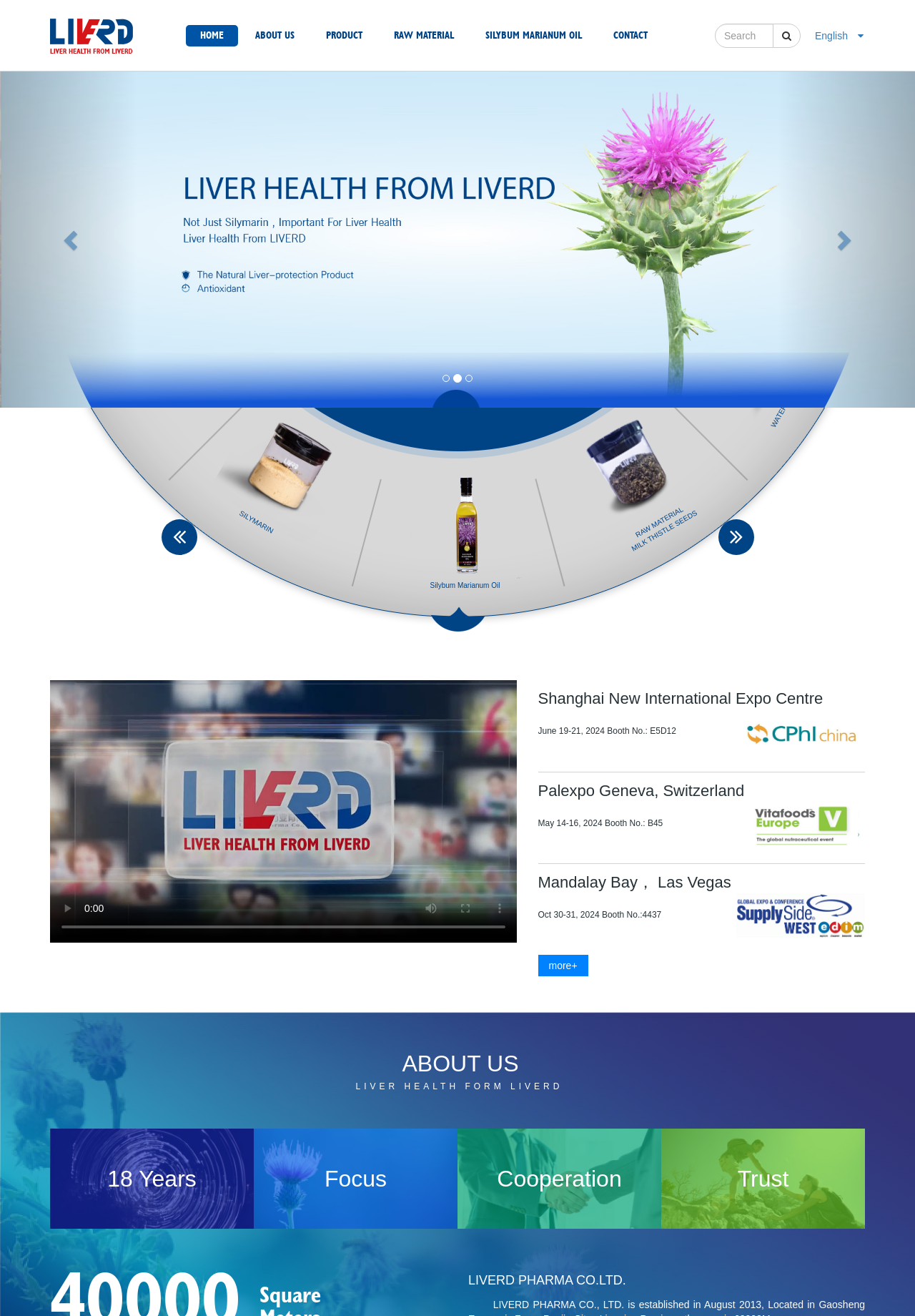Find the bounding box coordinates of the clickable area required to complete the following action: "View SILYBIN product information".

[0.072, 0.209, 0.273, 0.339]